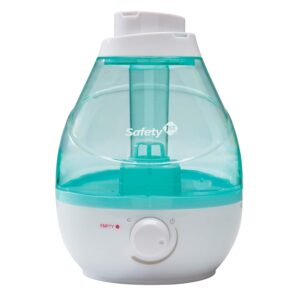Is the humidifier suitable for use with essential oils?
Please give a detailed and thorough answer to the question, covering all relevant points.

The caption specifically notes that using essential oils is not recommended, as it may damage the tank, indicating that the humidifier is not designed for use with essential oils.